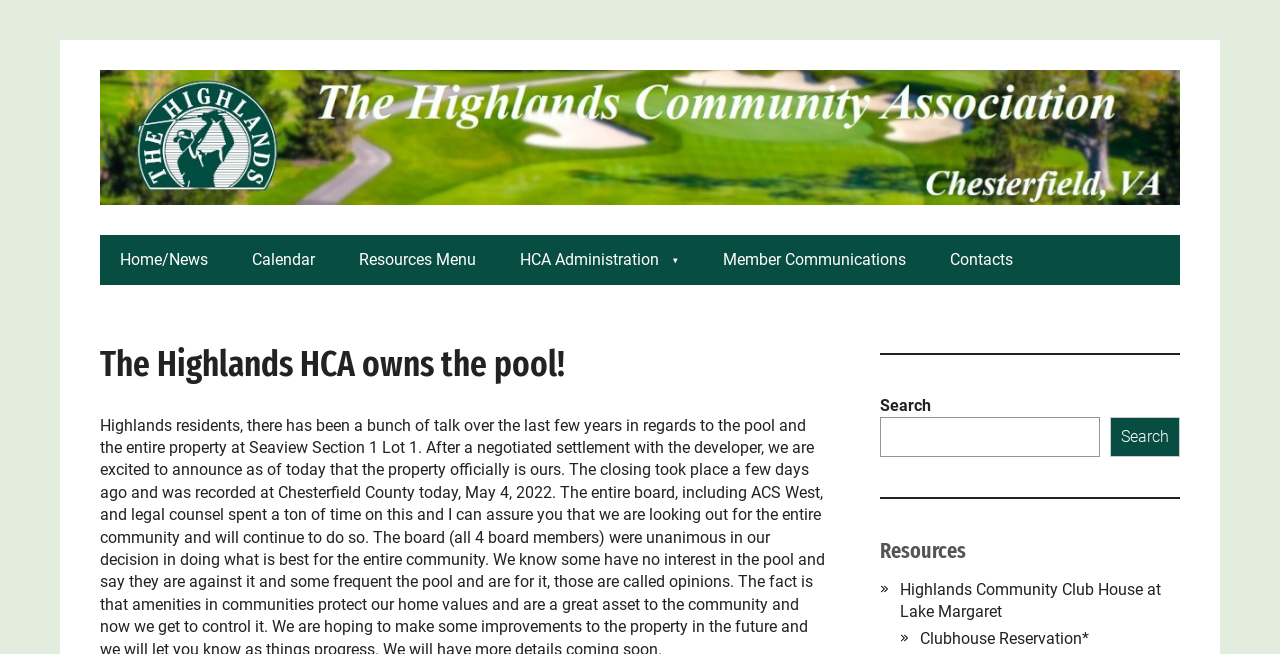Please provide a one-word or phrase answer to the question: 
What is the purpose of the search box?

To search resources